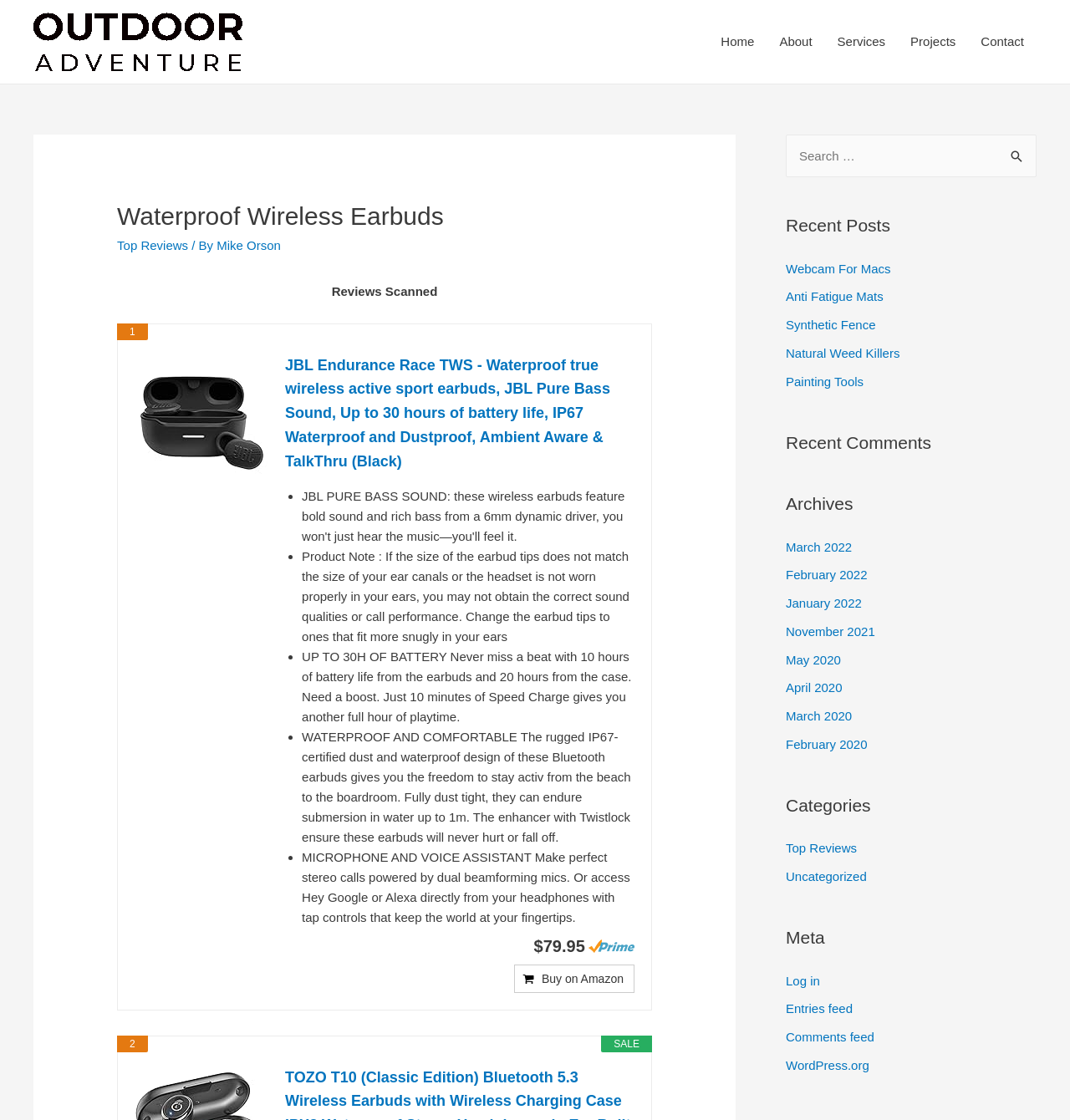Provide an in-depth caption for the webpage.

This webpage is a review page for waterproof wireless earbuds. At the top, there is a navigation bar with links to "Home", "About", "Services", "Projects", and "Contact". Below the navigation bar, there is a header section with a heading "Waterproof Wireless Earbuds" and a link to "Top Reviews". 

On the left side of the page, there is a main content section that lists several waterproof wireless earbuds with their features, prices, and links to buy on Amazon. Each earbud is accompanied by an image and a list of its key features, including battery life, waterproofing, and microphone quality. There are also links to "Amazon Prime" and a "Buy on Amazon" button.

On the right side of the page, there is a complementary section that contains a search bar, a list of recent posts, recent comments, archives, and categories. The recent posts section lists several links to other review pages, including "Webcam For Macs", "Anti Fatigue Mats", and "Synthetic Fence". The archives section lists links to review pages from different months, and the categories section lists links to review pages categorized by topic.

At the bottom of the page, there is a meta section with links to log in, entries feed, comments feed, and WordPress.org.